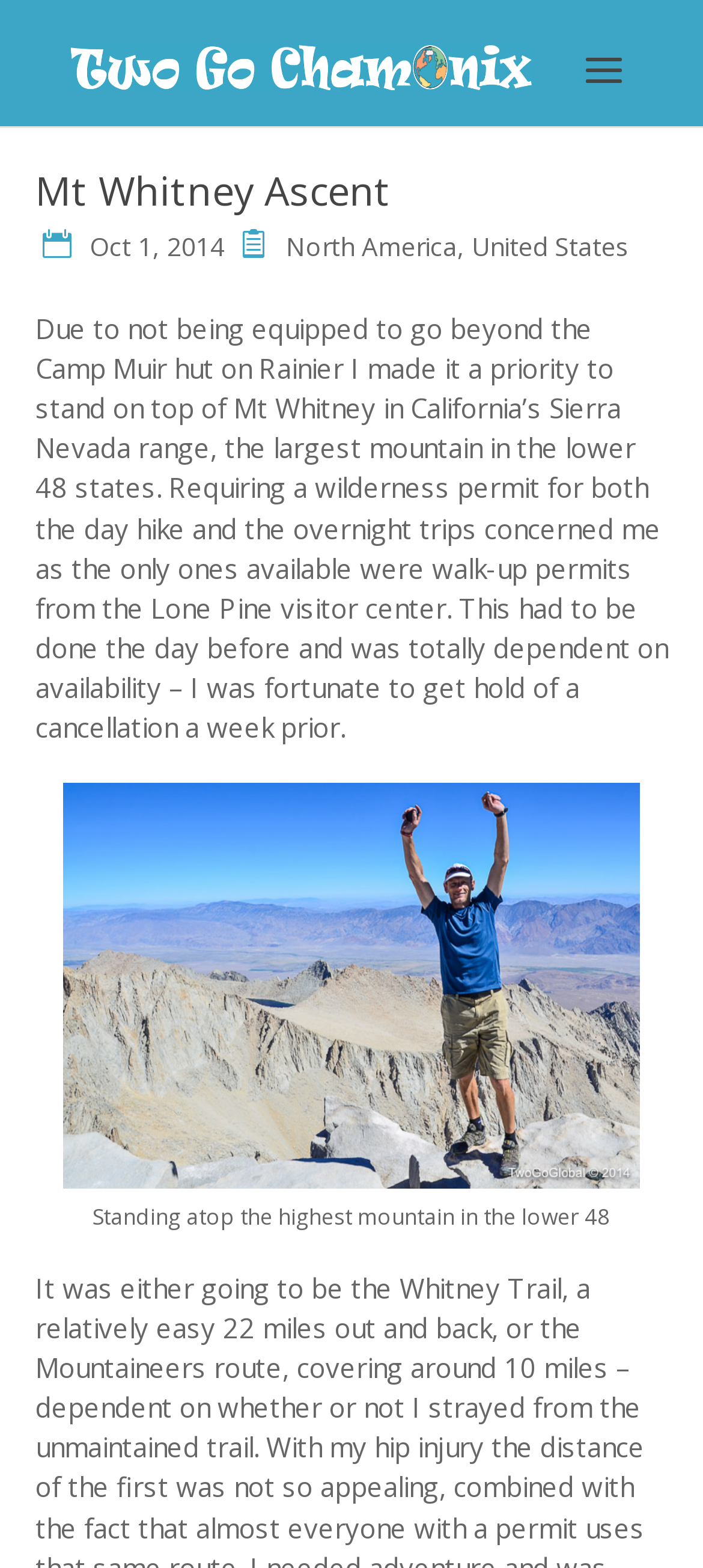Based on the image, please elaborate on the answer to the following question:
What is the location of Mt Whitney?

I found the location of Mt Whitney in the webpage, which is mentioned as California’s Sierra Nevada range in the StaticText element with bounding box coordinates [0.05, 0.198, 0.95, 0.475].